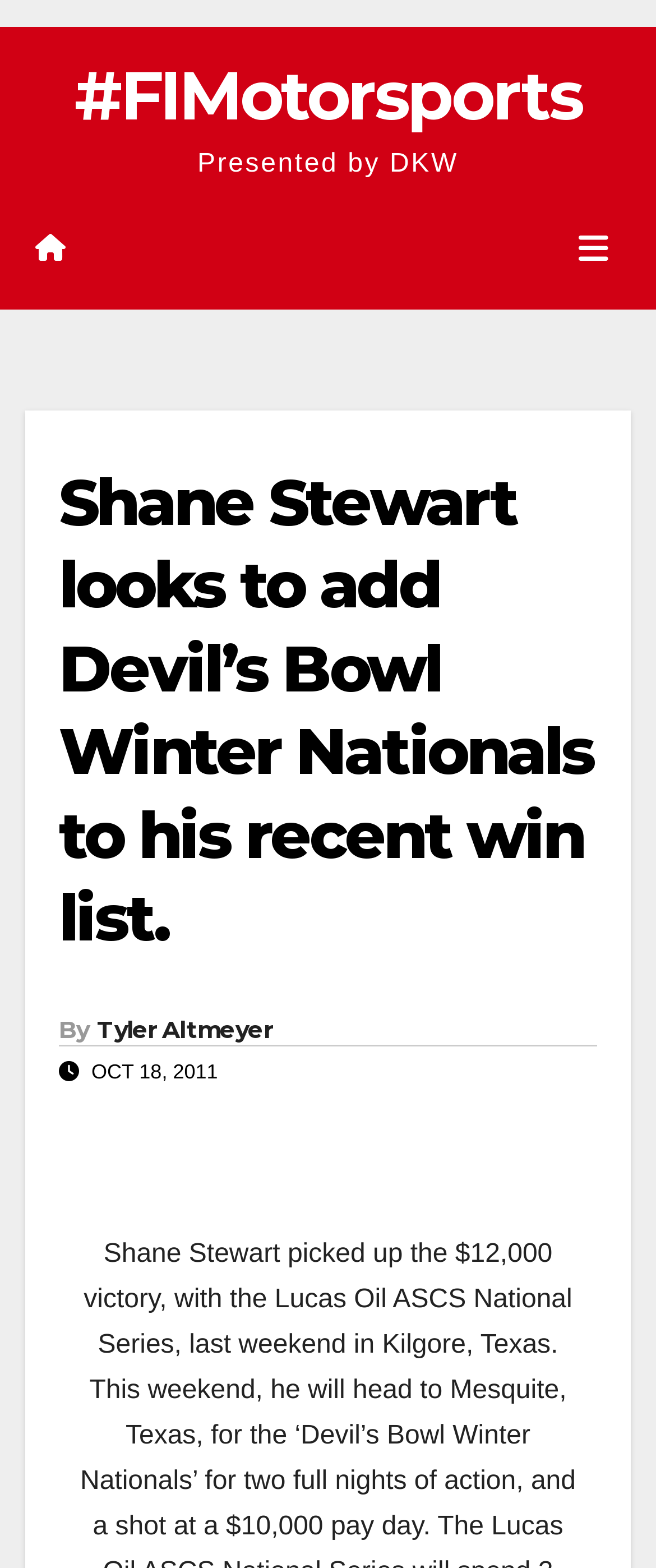Determine the bounding box coordinates for the UI element described. Format the coordinates as (top-left x, top-left y, bottom-right x, bottom-right y) and ensure all values are between 0 and 1. Element description: #FIMotorsports

[0.114, 0.034, 0.886, 0.087]